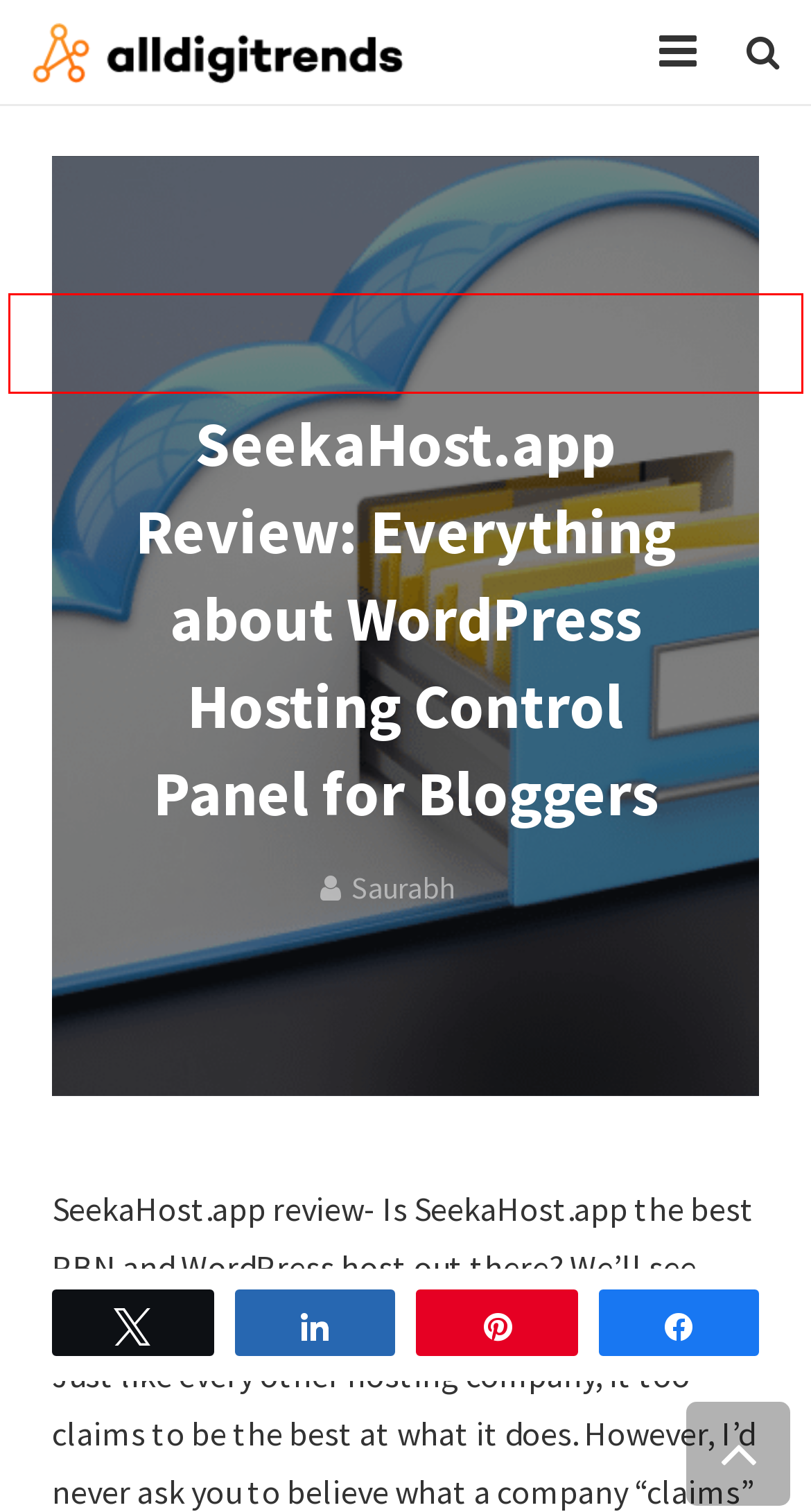Given a screenshot of a webpage with a red rectangle bounding box around a UI element, select the best matching webpage description for the new webpage that appears after clicking the highlighted element. The candidate descriptions are:
A. The Future of Digital Marketing: What to Learn in Your Course | AllDigiTrends
B. Thin Content And How to Deal With it For Good! | AllDigiTrends
C. AllDigiTrends | SEO Company & Digital Marketing Agency India
D. AllDigiTrends | Creative Marketing Agency Lucknow India
E. Affordable SEO Services | Content Writing | Guest Posting
F. Privacy | AllDigiTrends
G. The Role of AI In Local SEO | AllDigiTrends
H. AllDigiTrends SEO Services Agency- Blog

H